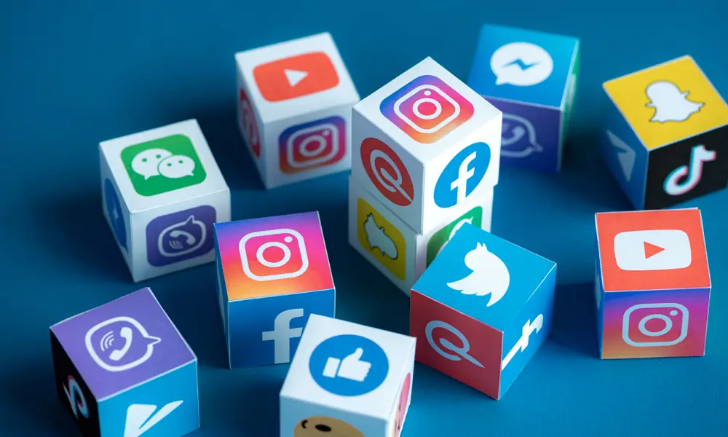What is the purpose of the vibrant colors and iconic symbols on the cubes? Based on the screenshot, please respond with a single word or phrase.

To emphasize diversity